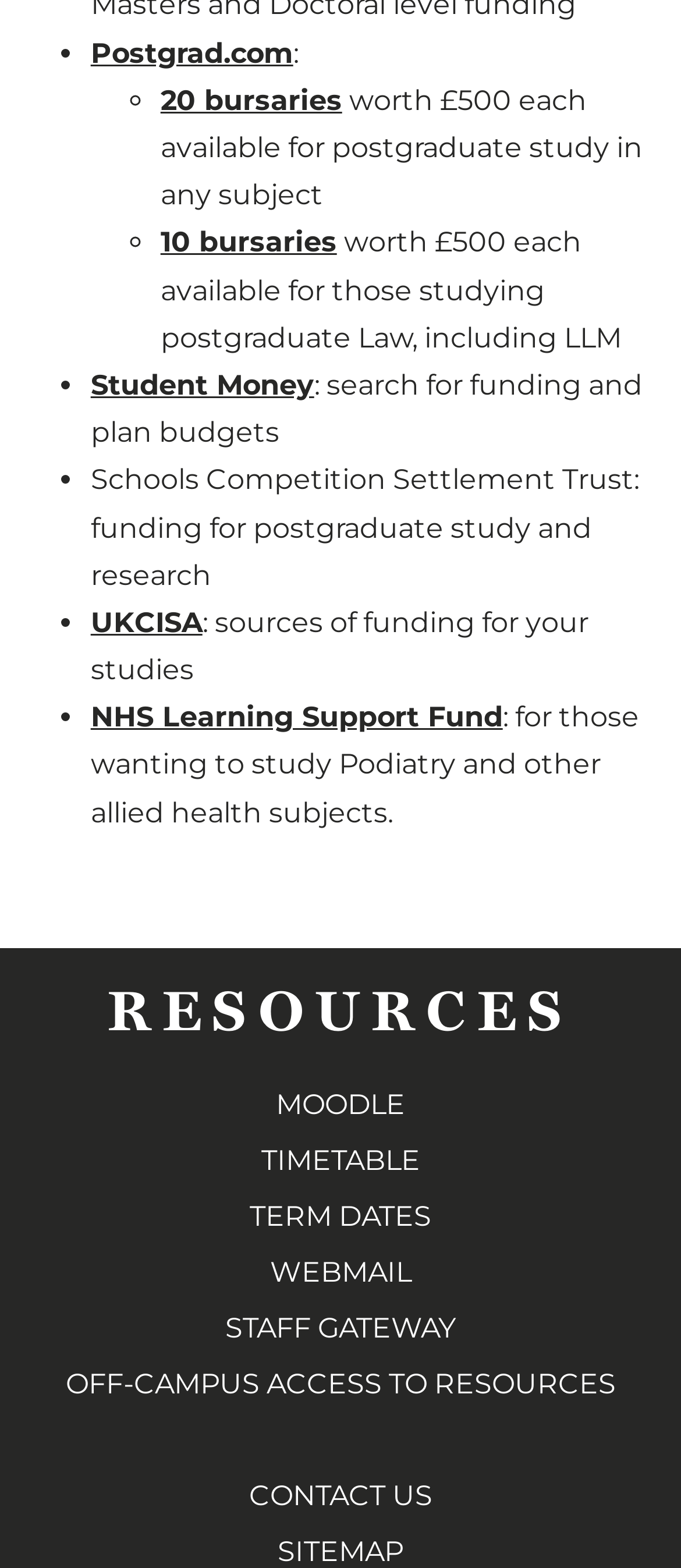Refer to the image and provide a thorough answer to this question:
What is the name of the learning platform?

The name of the learning platform can be found in the link element with the text 'MOODLE' which is located in the RESOURCES section of the webpage.